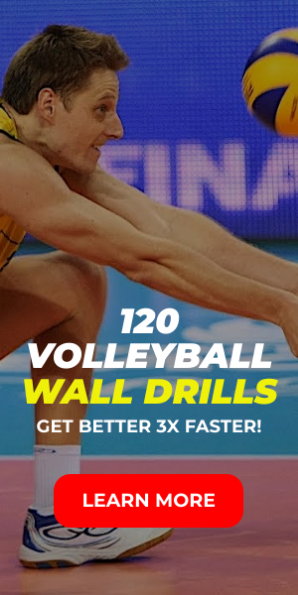Please provide a comprehensive answer to the question below using the information from the image: What is the purpose of the image?

The image serves as a promotional tool for athletes looking to enhance their skills through targeted practice routines, as evident from the overlaid text and the call-to-action button at the bottom inviting viewers to 'LEARN MORE'.